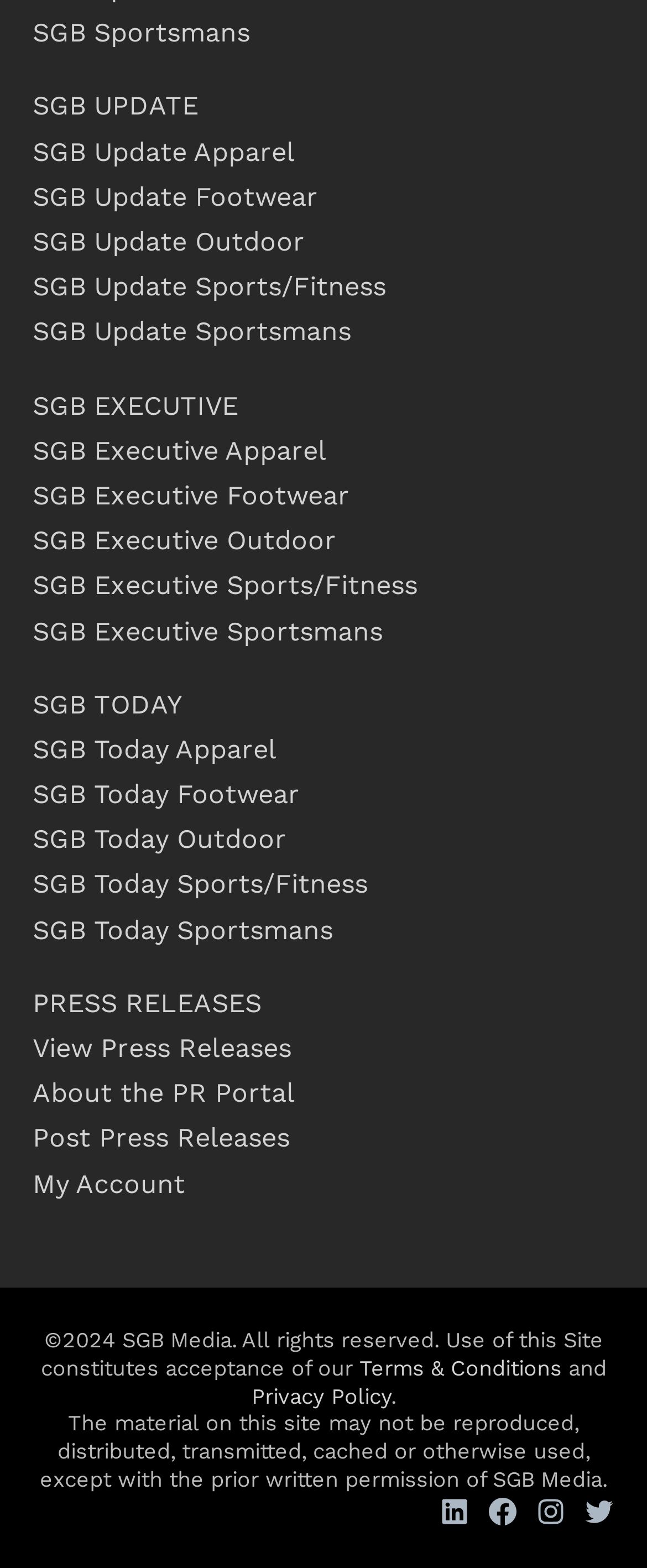Can you specify the bounding box coordinates of the area that needs to be clicked to fulfill the following instruction: "Browse collections"?

None